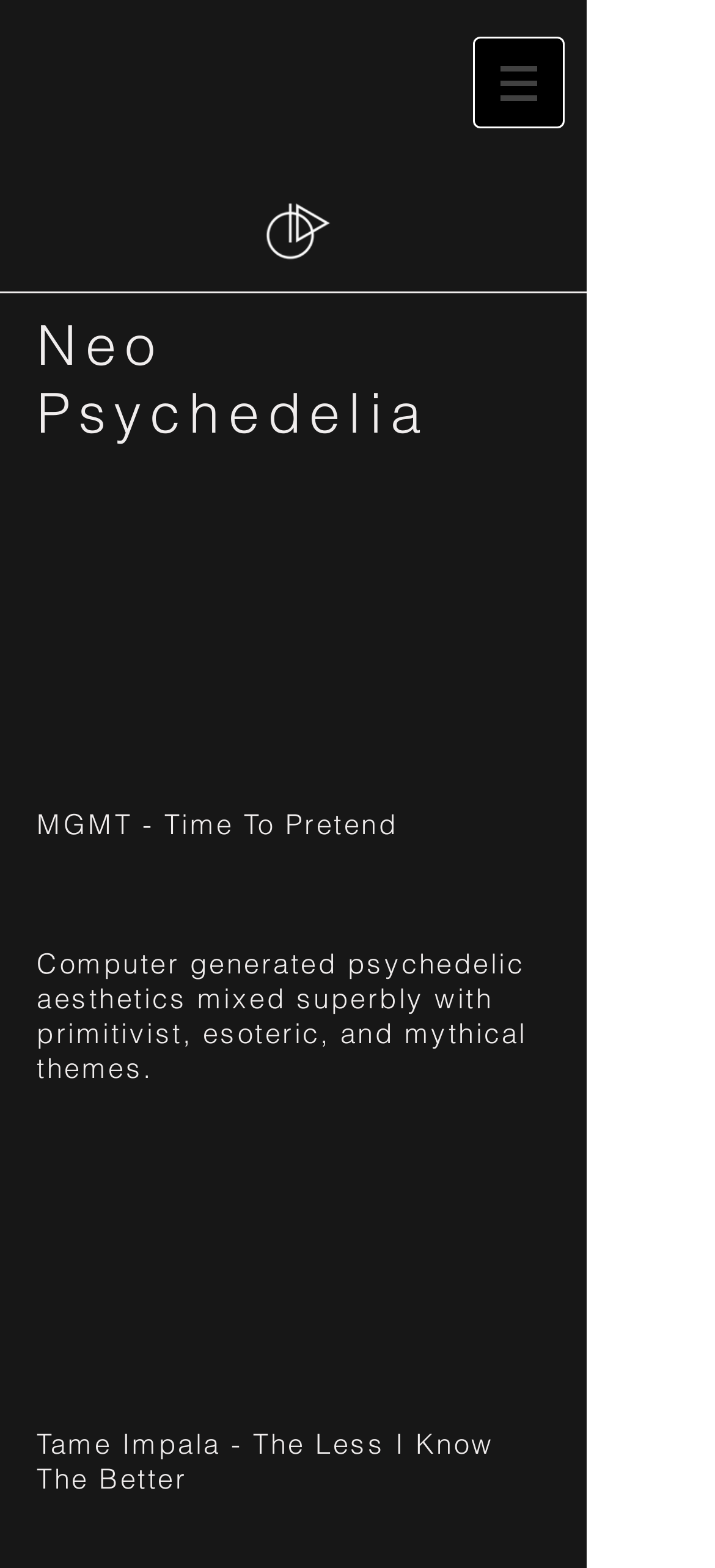Identify the bounding box coordinates for the UI element described by the following text: "Neo Psychedelia". Provide the coordinates as four float numbers between 0 and 1, in the format [left, top, right, bottom].

[0.051, 0.199, 0.601, 0.285]